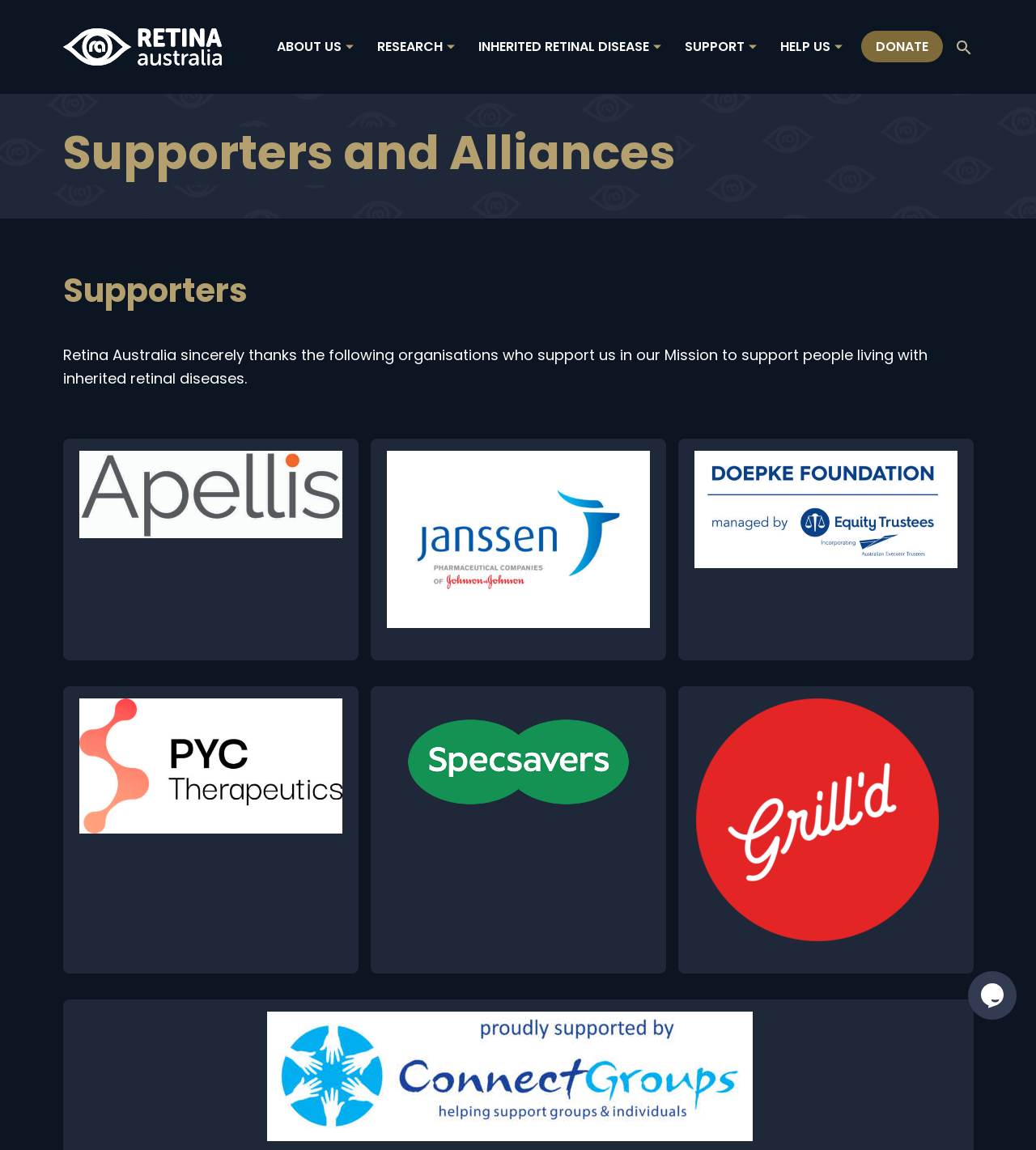Please find the bounding box for the UI component described as follows: "aria-label="Return to home page"".

[0.061, 0.025, 0.214, 0.057]